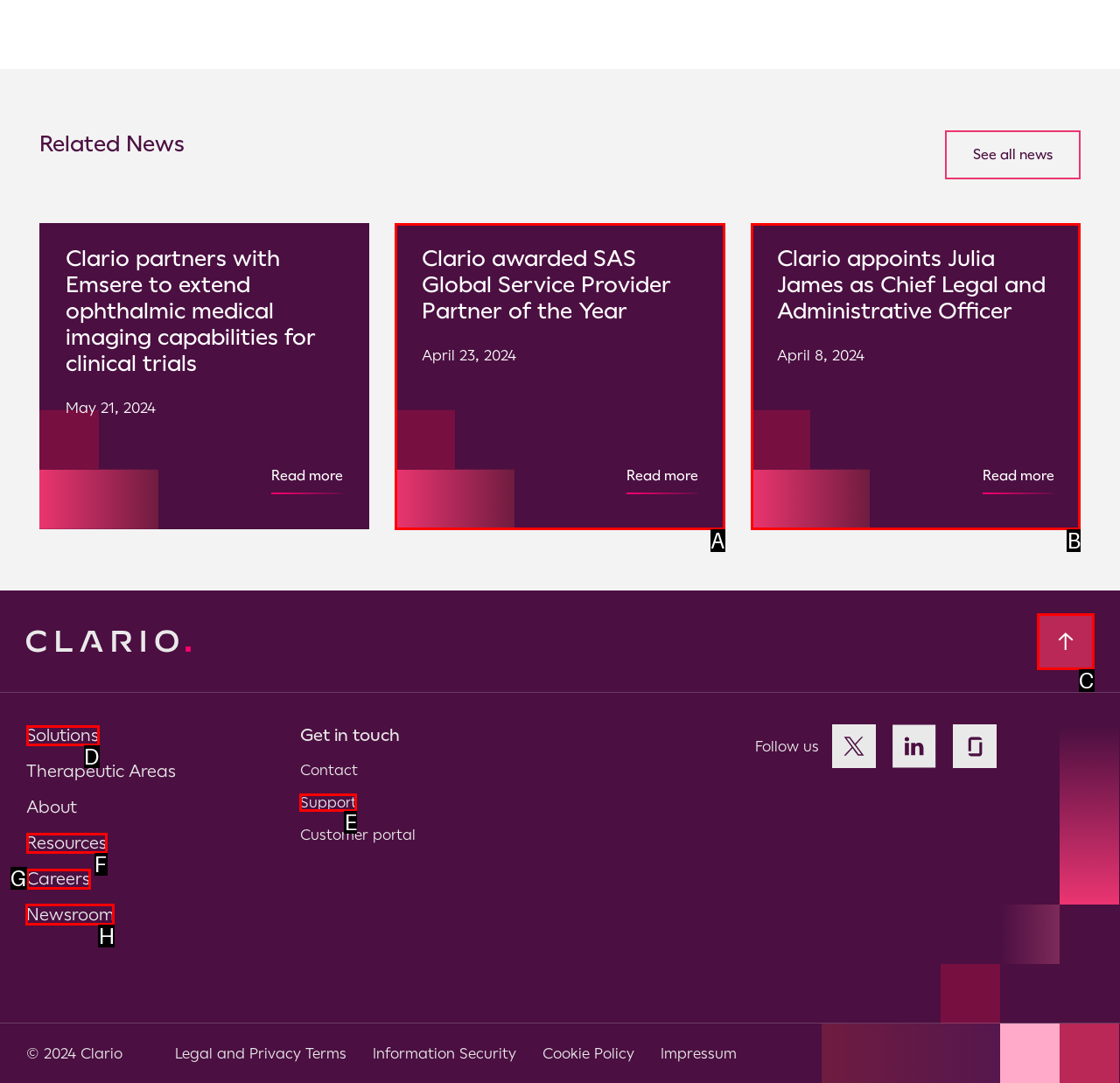Identify the correct UI element to click to achieve the task: Go to the Newsroom.
Answer with the letter of the appropriate option from the choices given.

H